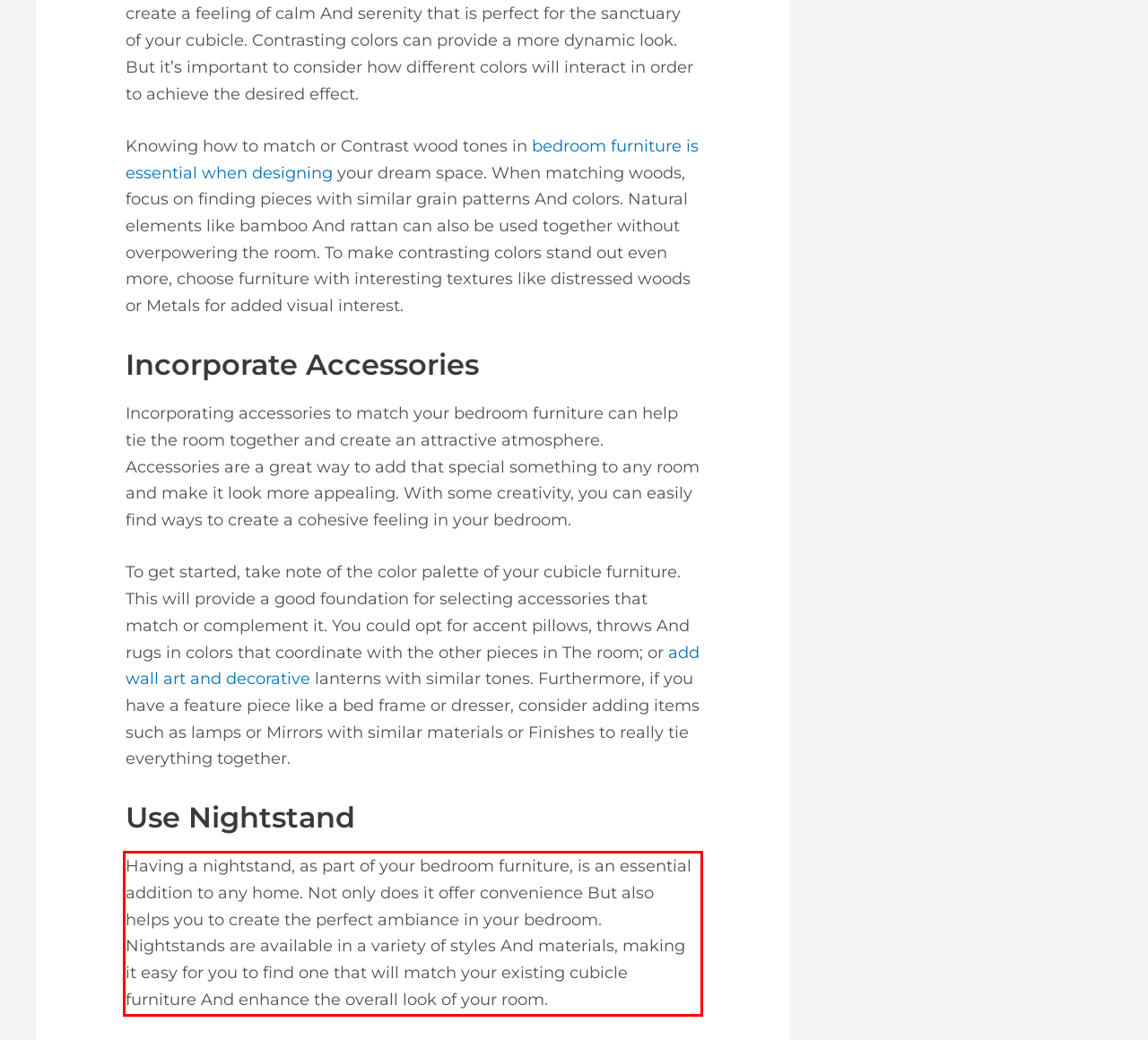You have a screenshot of a webpage, and there is a red bounding box around a UI element. Utilize OCR to extract the text within this red bounding box.

Having a nightstand, as part of your bedroom furniture, is an essential addition to any home. Not only does it offer convenience But also helps you to create the perfect ambiance in your bedroom. Nightstands are available in a variety of styles And materials, making it easy for you to find one that will match your existing cubicle furniture And enhance the overall look of your room.